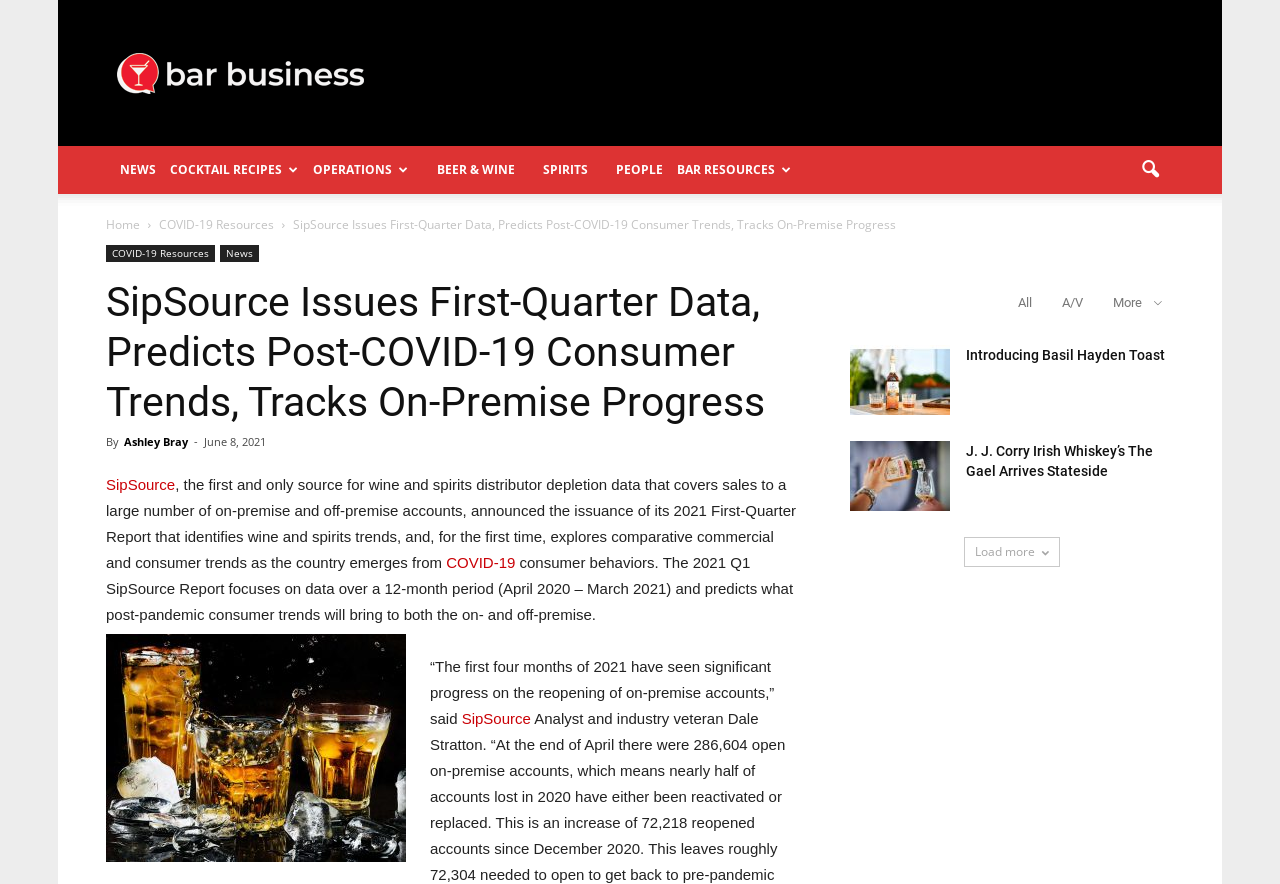Please find and report the bounding box coordinates of the element to click in order to perform the following action: "Read the article by Ashley Bray". The coordinates should be expressed as four float numbers between 0 and 1, in the format [left, top, right, bottom].

[0.097, 0.491, 0.147, 0.508]